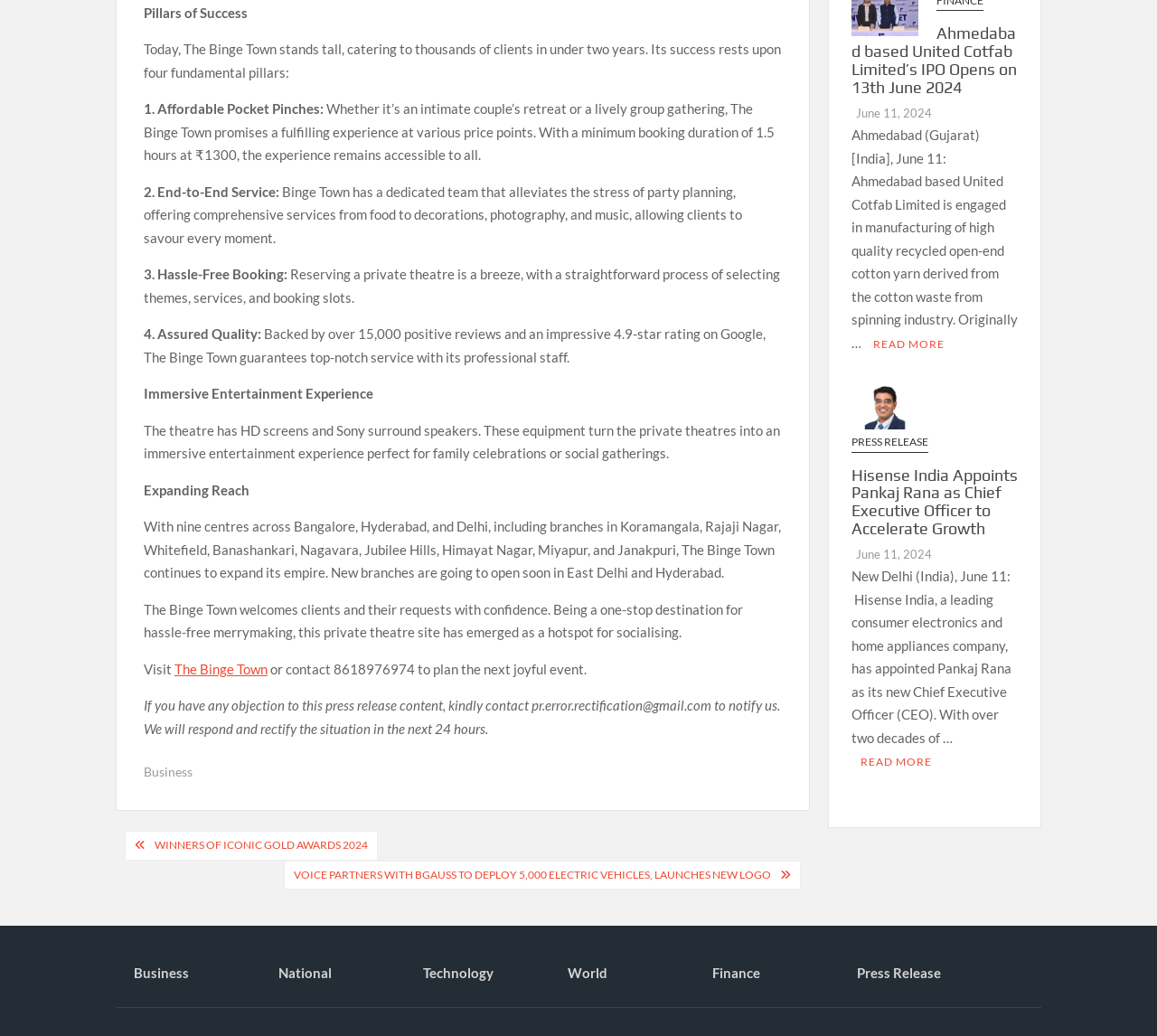Identify and provide the bounding box coordinates of the UI element described: "Read More". The coordinates should be formatted as [left, top, right, bottom], with each number being a float between 0 and 1.

[0.744, 0.727, 0.805, 0.745]